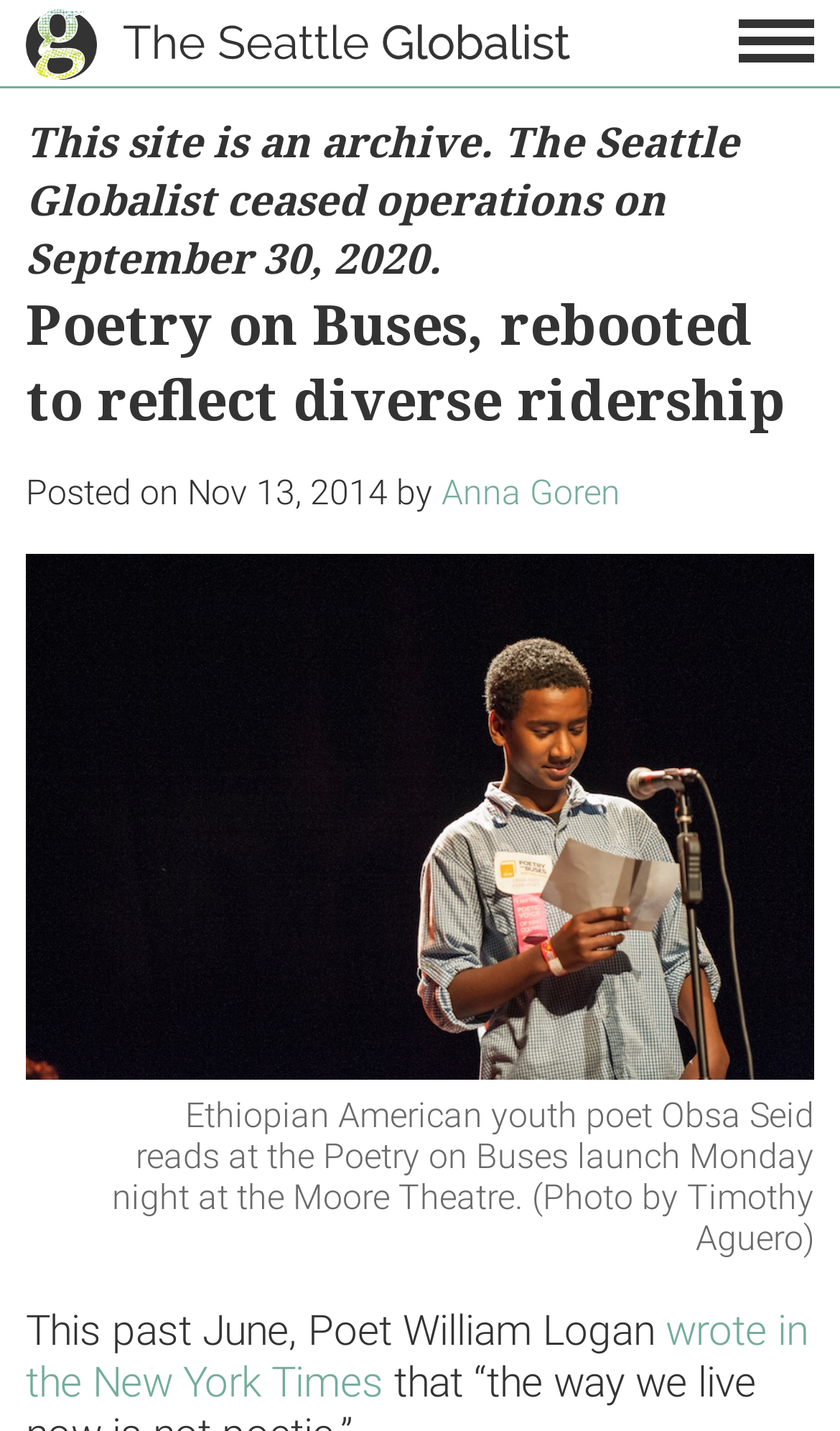Please identify the bounding box coordinates of the area I need to click to accomplish the following instruction: "Click the search button".

[0.558, 0.179, 0.74, 0.225]